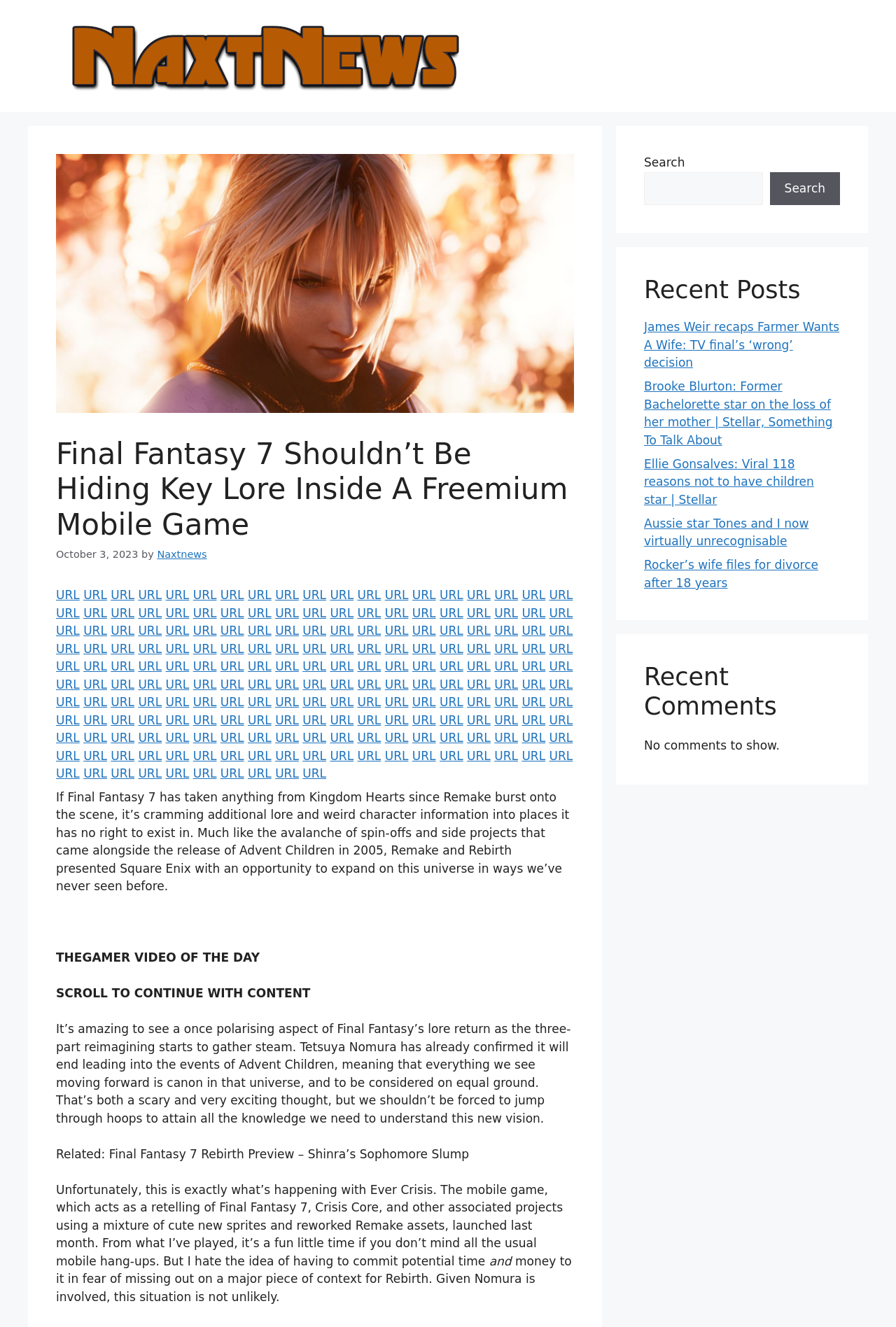Please determine the bounding box coordinates of the element to click in order to execute the following instruction: "Visit the URL". The coordinates should be four float numbers between 0 and 1, specified as [left, top, right, bottom].

[0.062, 0.443, 0.089, 0.454]